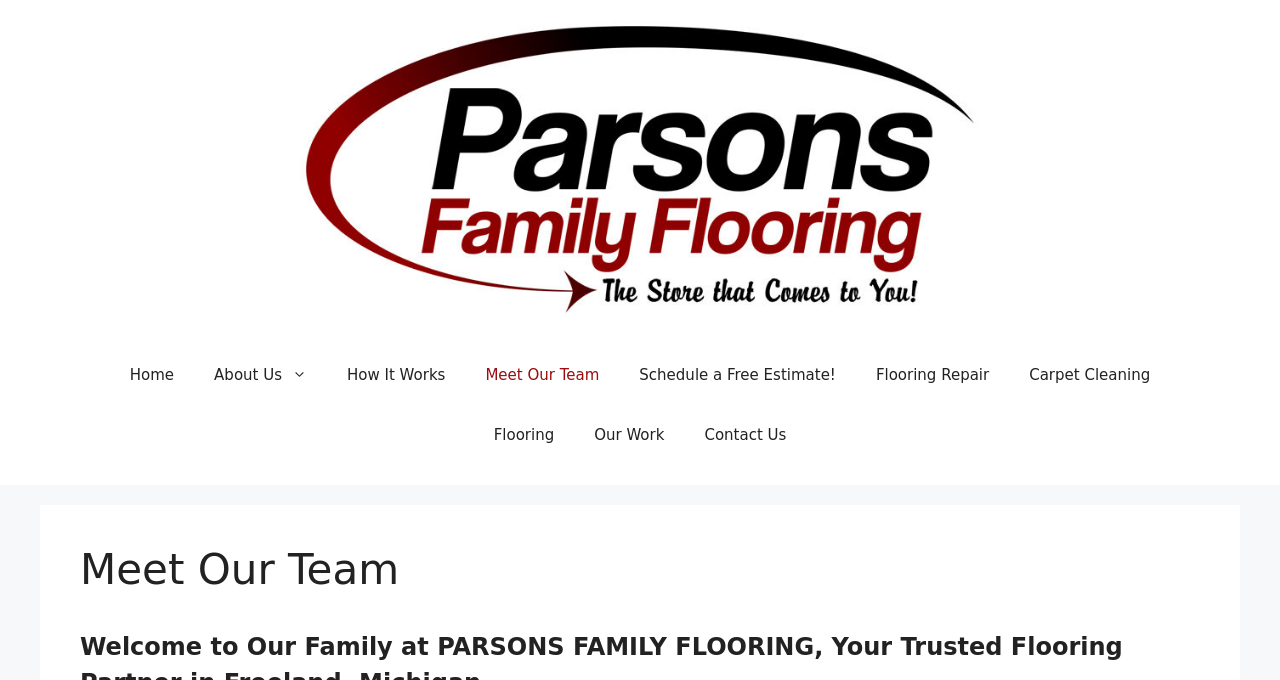Using the webpage screenshot and the element description Flooring, determine the bounding box coordinates. Specify the coordinates in the format (top-left x, top-left y, bottom-right x, bottom-right y) with values ranging from 0 to 1.

[0.37, 0.595, 0.449, 0.683]